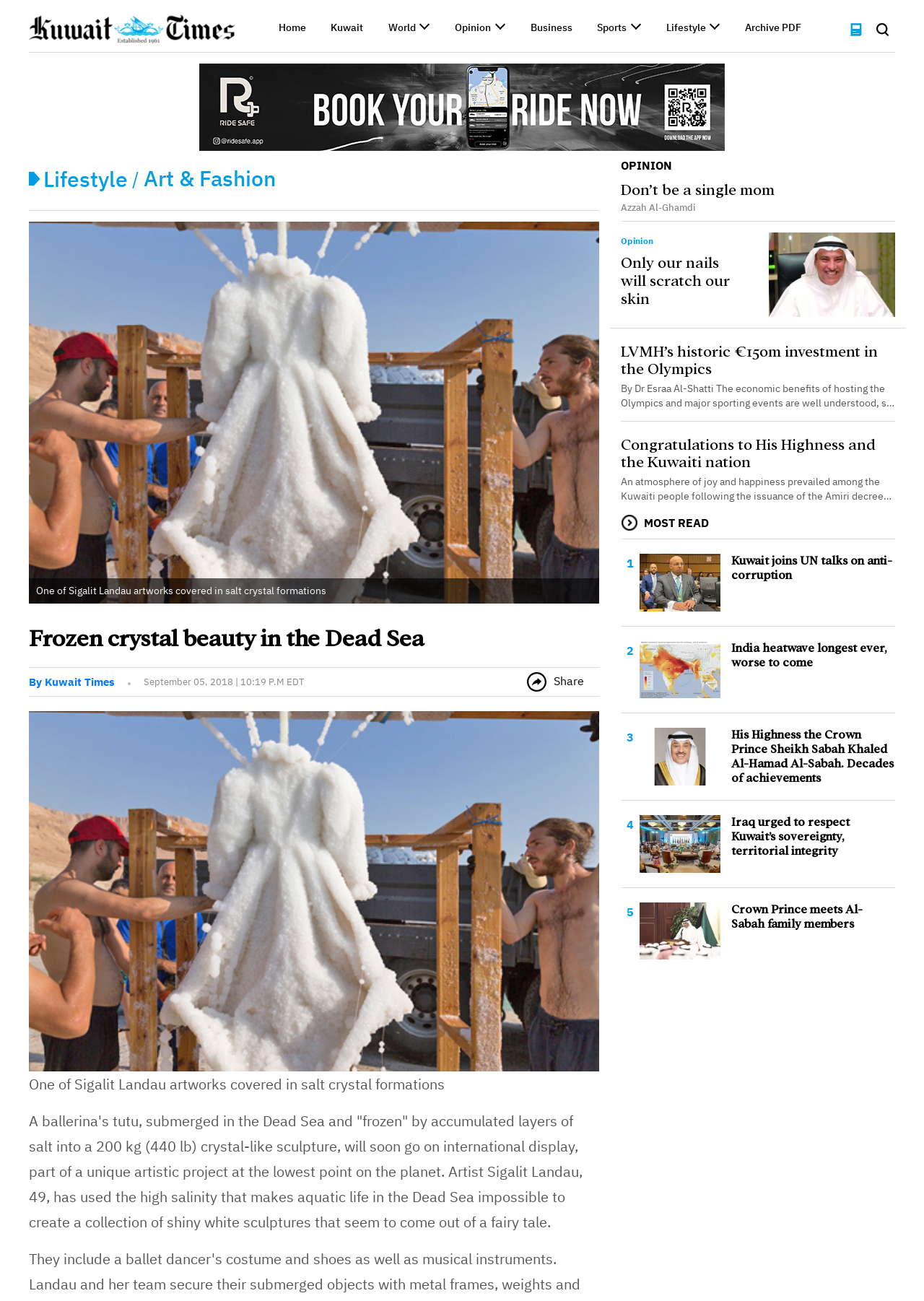What is the location of the artistic project?
Refer to the screenshot and deliver a thorough answer to the question presented.

I found the answer by looking at the text in the webpage, specifically the sentence 'A ballerina’s tutu, submerged in the Dead Sea and “frozen” by accumulated layers of salt into a 200 kg (440 lb) crystal-like sculpture...' which mentions the location of the project.